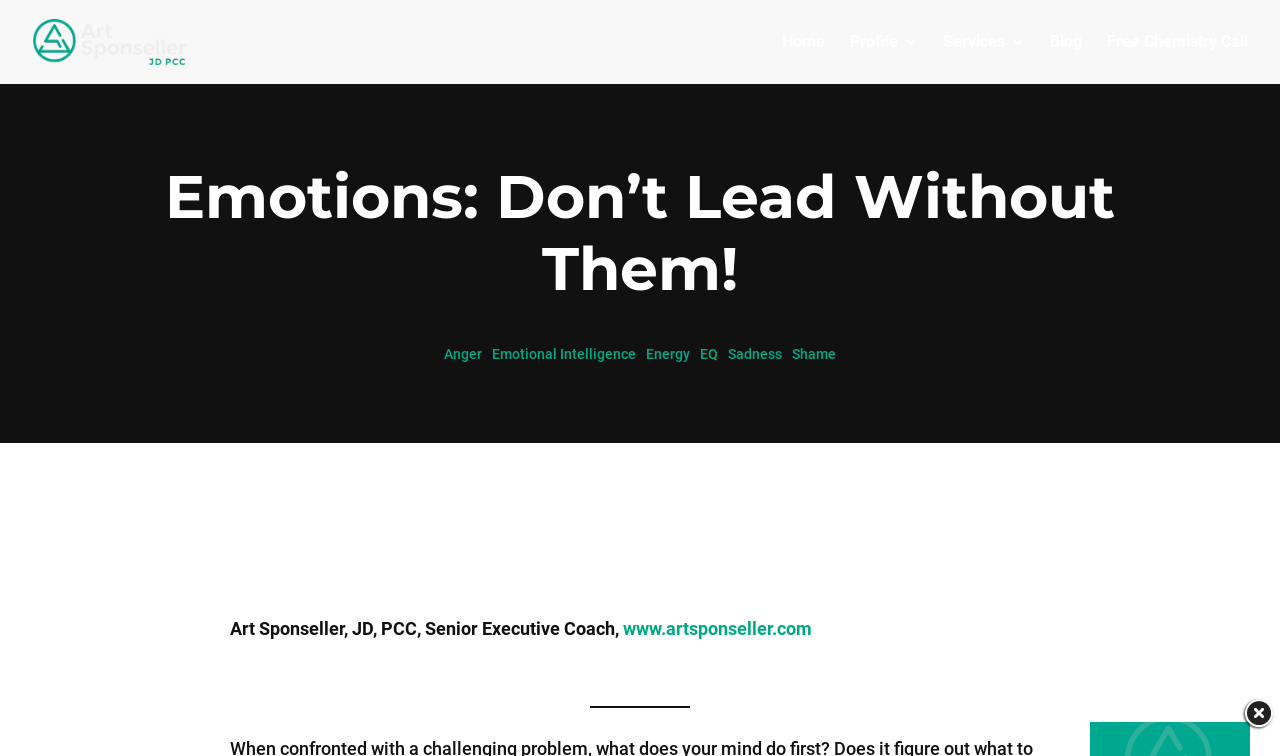Find the bounding box coordinates of the clickable area that will achieve the following instruction: "Contact Art Sponseller through his website".

[0.487, 0.817, 0.635, 0.845]